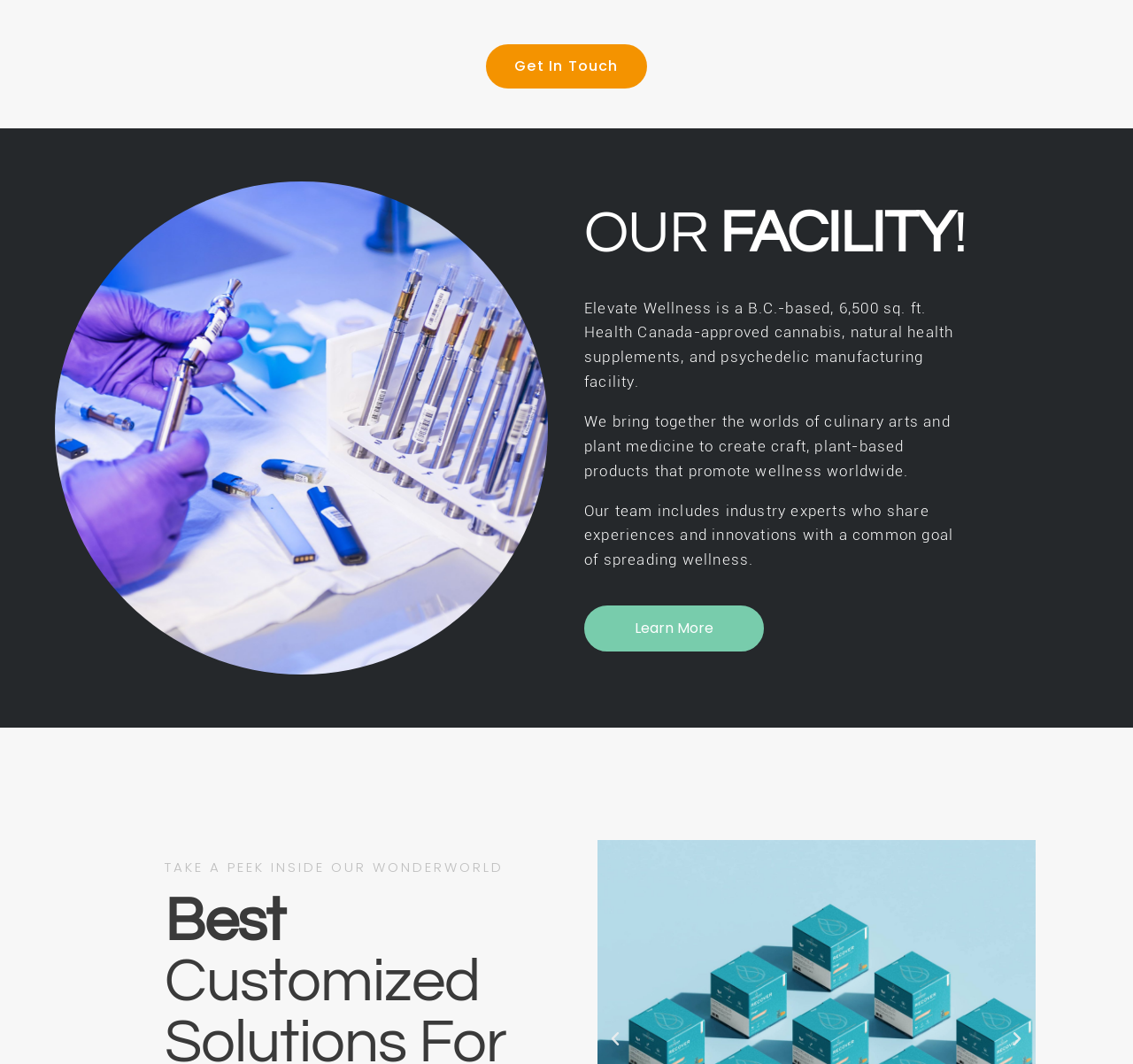How many square feet is the facility?
Based on the image, respond with a single word or phrase.

6,500